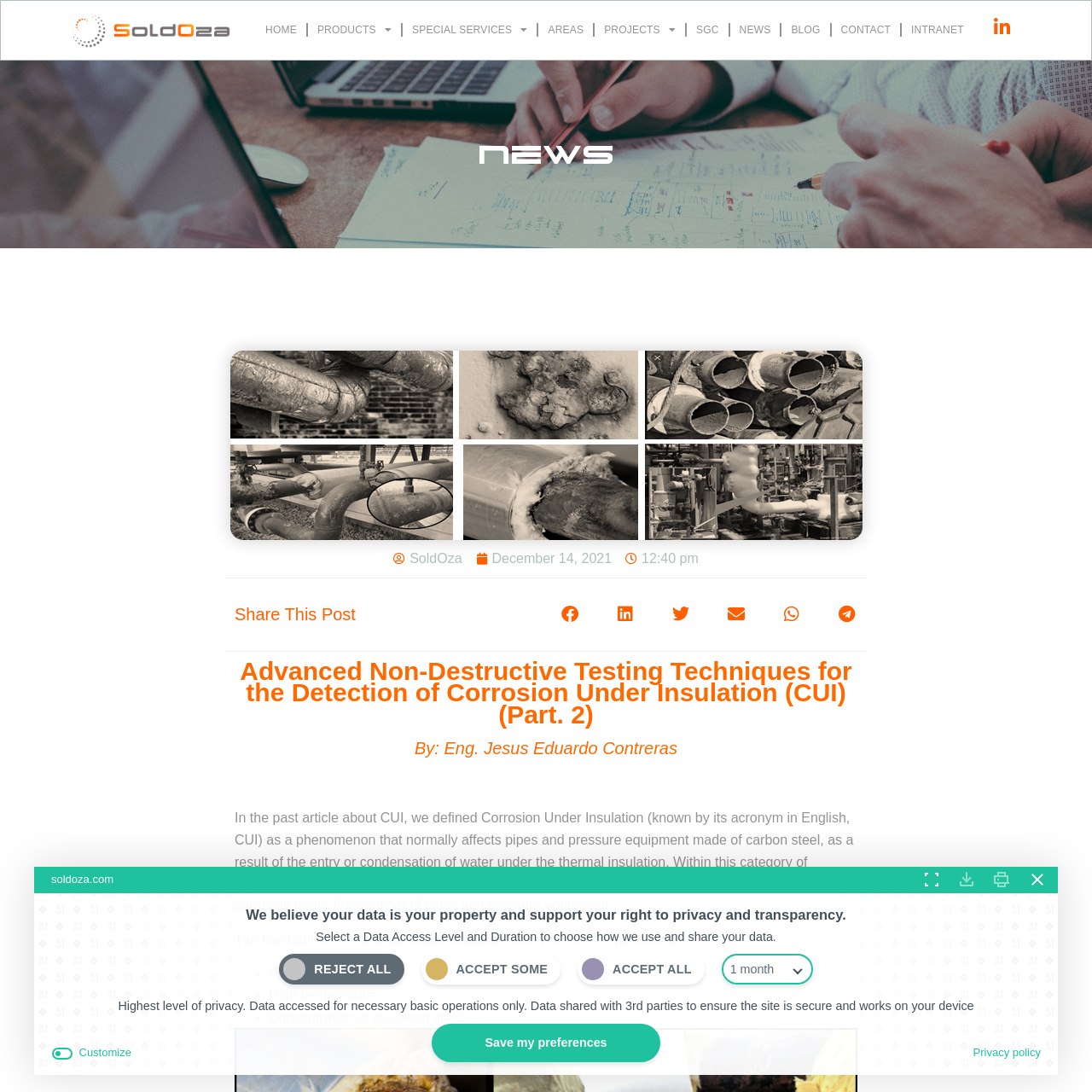Locate the bounding box of the user interface element based on this description: "Special Services".

[0.369, 0.01, 0.492, 0.046]